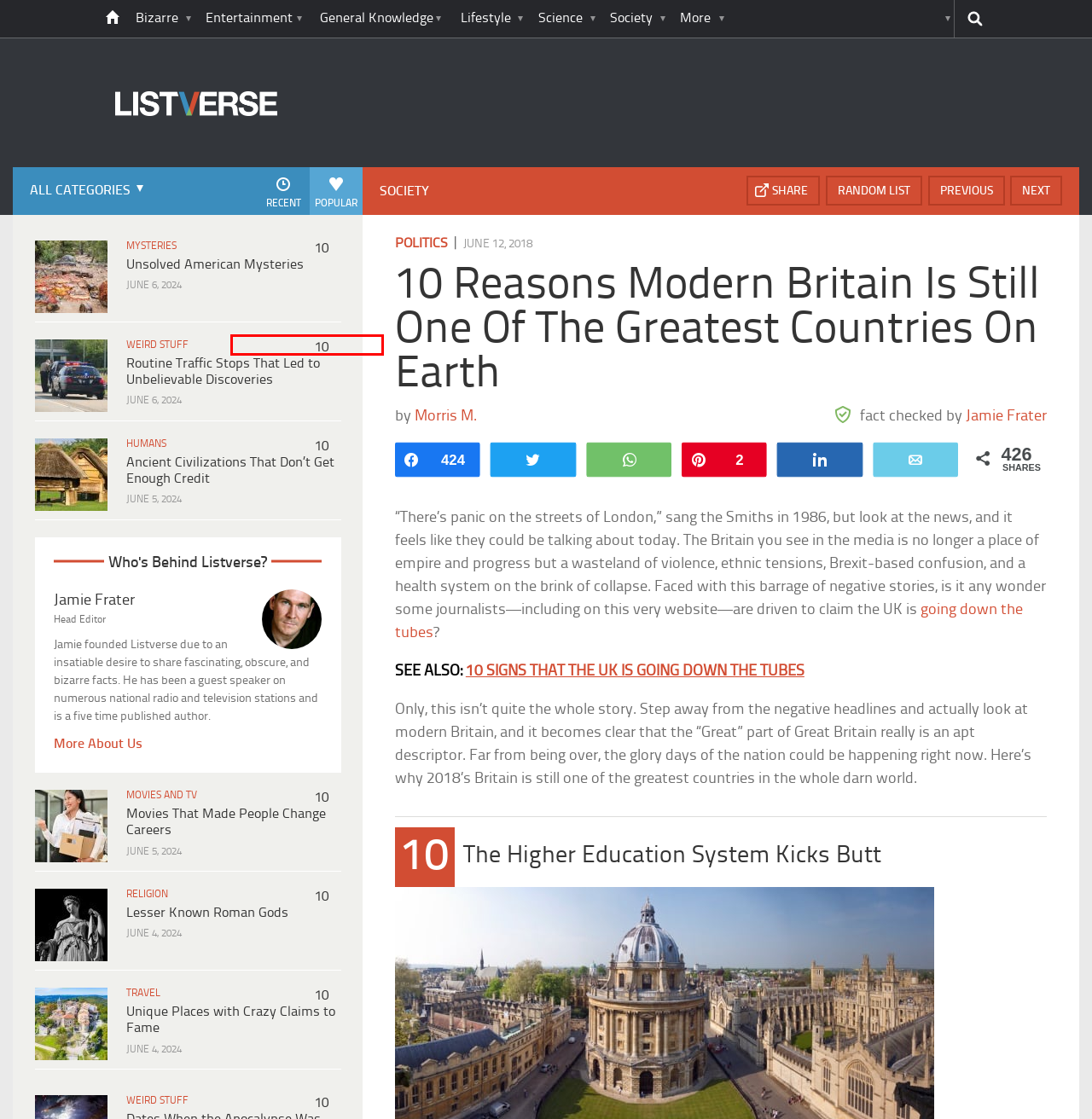After examining the screenshot of a webpage with a red bounding box, choose the most accurate webpage description that corresponds to the new page after clicking the element inside the red box. Here are the candidates:
A. Politics Archives - Listverse
B. Travel Archives - Listverse
C. 10 Lesser Known Roman Gods - Listverse
D. 10 Movies That Made People Change Careers - Listverse
E. 10 Times Cops Were Truly Awesome - Listverse
F. Humans Archives - Listverse
G. 10 Routine Traffic Stops That Led to Unbelievable Discoveries - Listverse
H. Weird Stuff Archives - Listverse

H